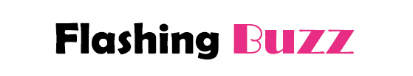Create a detailed narrative for the image.

The image features the stylized logo of "Flashing Buzz," presented in a vibrant and engaging design. The name "Flashing" is depicted in bold black letters, while "Buzz" is rendered in an eye-catching pink font. This logo encapsulates the lively and dynamic nature of the platform, which appears to focus on delivering news and updates across various topics, enticing readers with its energetic branding. The design effectively conveys a sense of modernity and appeal, suitable for attracting a diverse audience interested in trending topics and lively discussions.